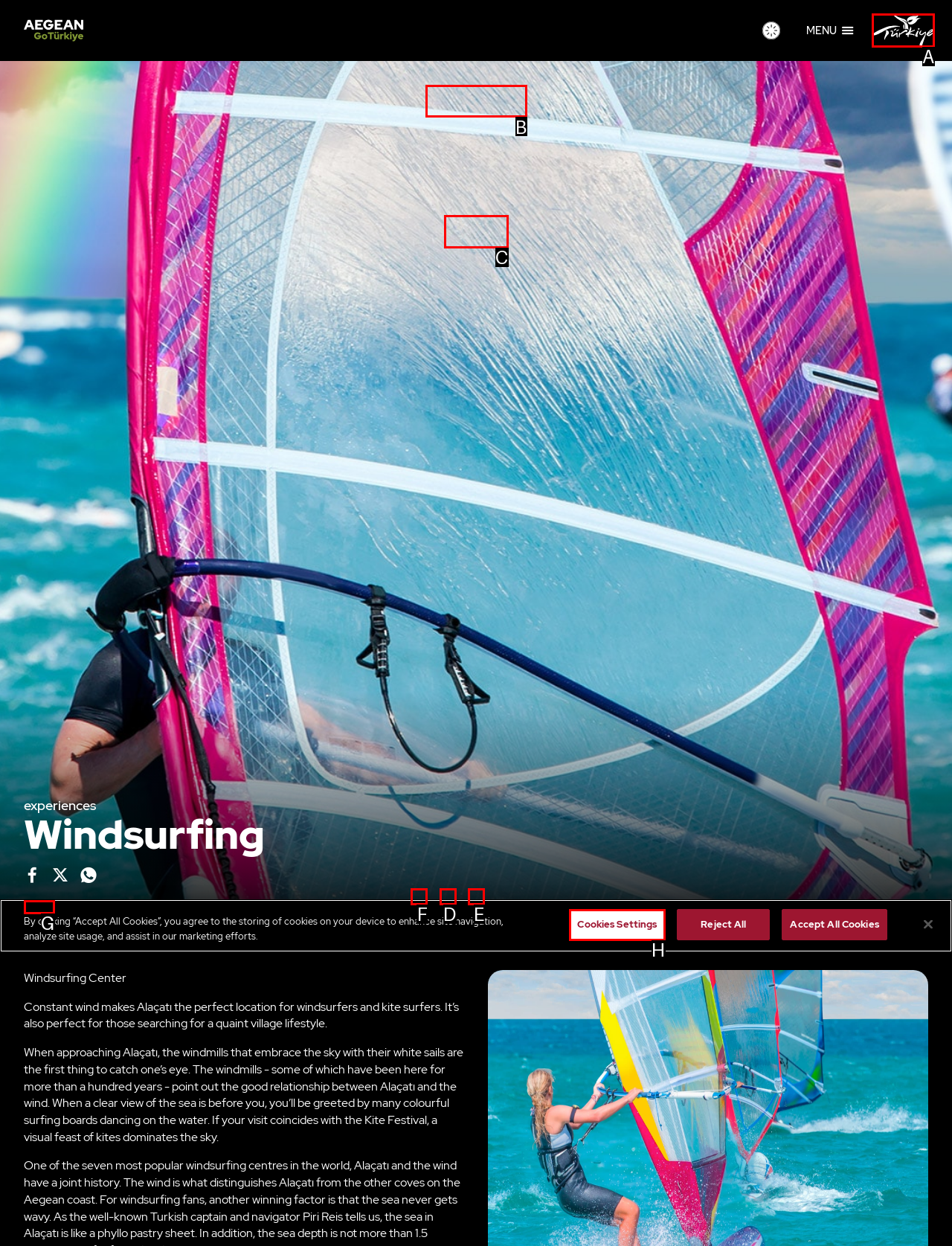What letter corresponds to the UI element to complete this task: Follow GoTürkiye on Instagram
Answer directly with the letter.

F